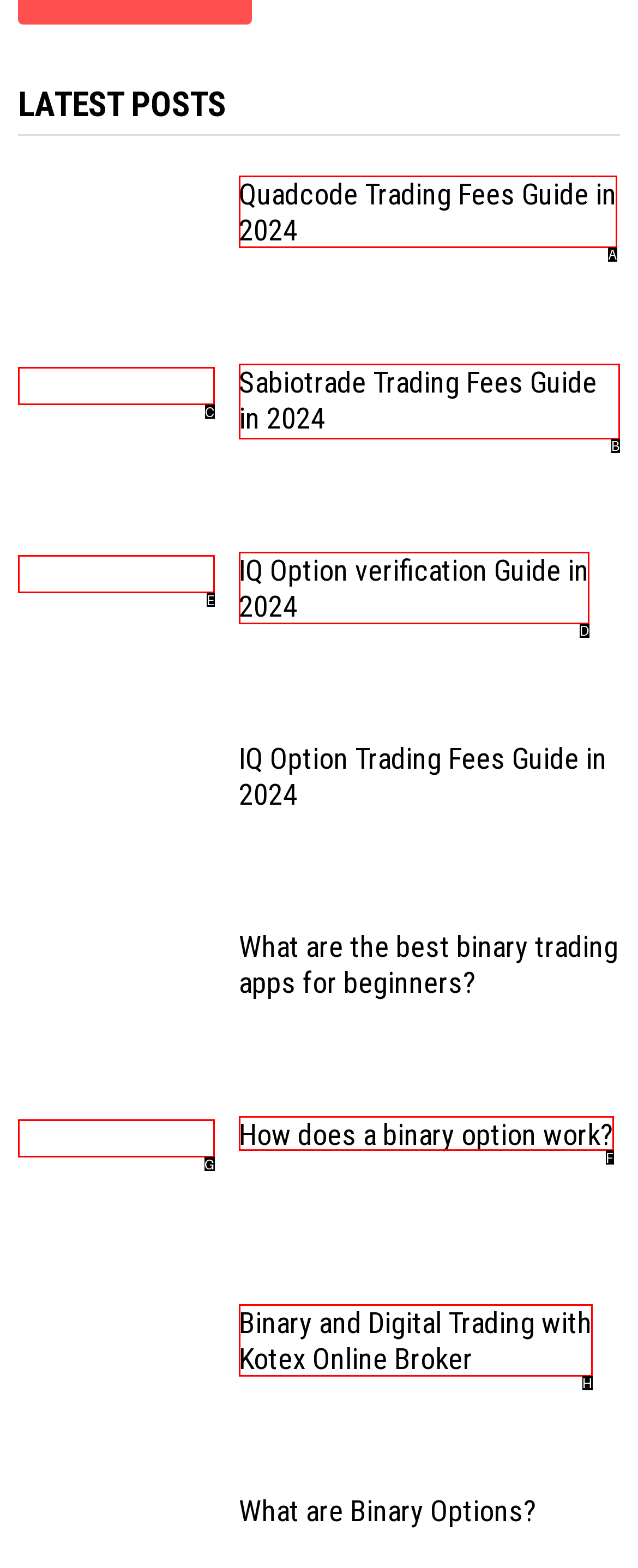Based on the choices marked in the screenshot, which letter represents the correct UI element to perform the task: View 'Sabiotrade Trading Fees Guide in 2024'?

B